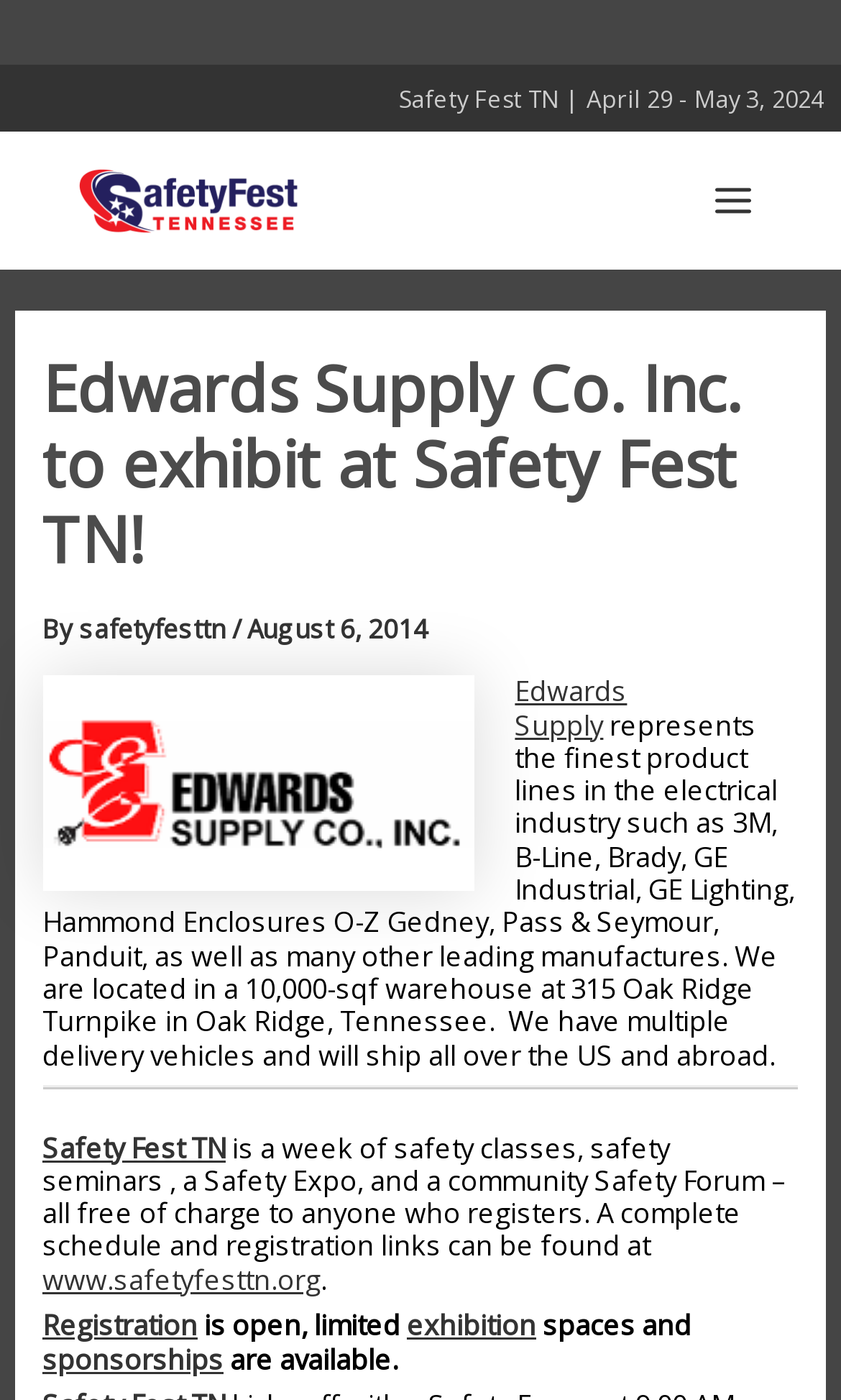Give a concise answer using only one word or phrase for this question:
What is Edwards Supply Co. Inc. located at?

315 Oak Ridge Turnpike in Oak Ridge, Tennessee